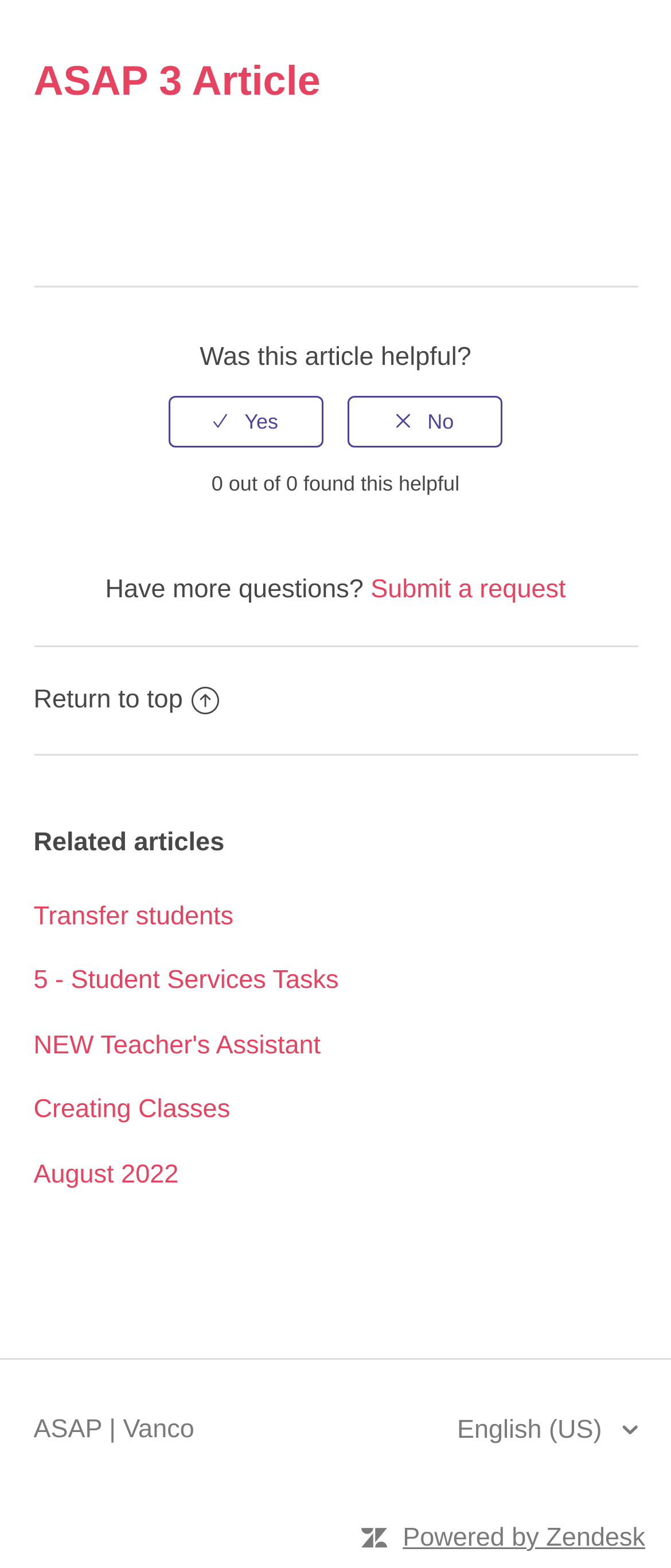Extract the bounding box coordinates of the UI element described: "ASAP 3 Article". Provide the coordinates in the format [left, top, right, bottom] with values ranging from 0 to 1.

[0.05, 0.037, 0.478, 0.067]